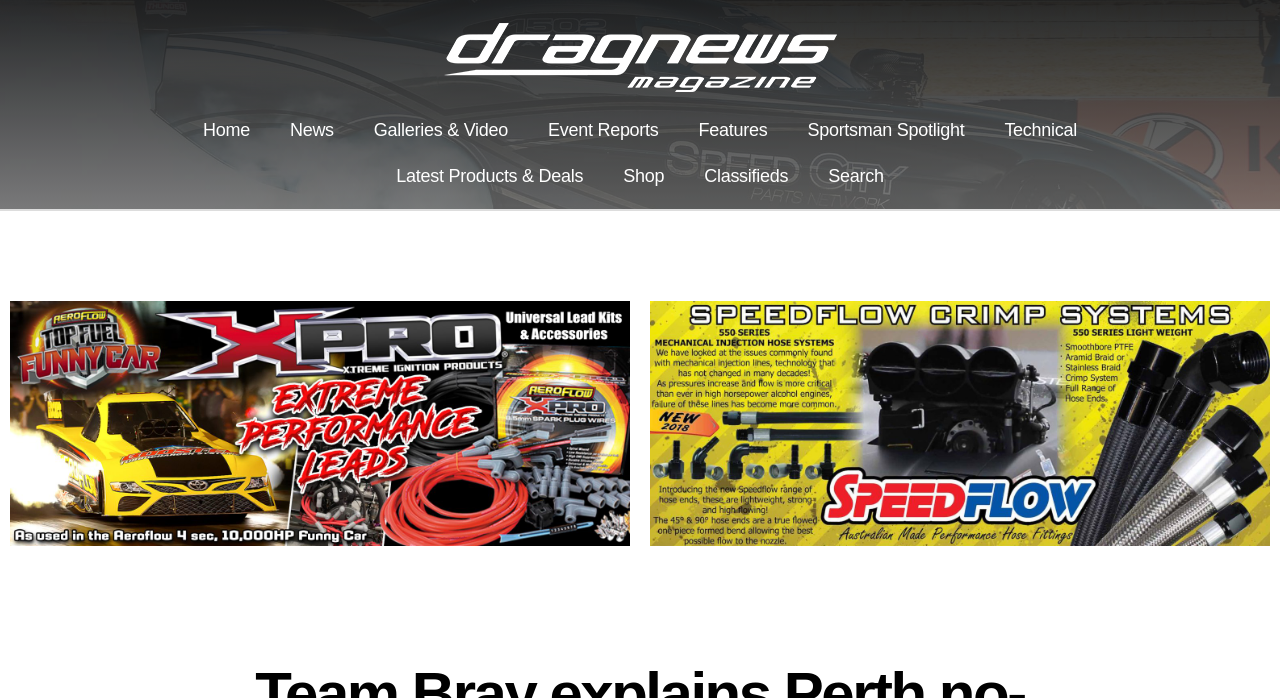Respond to the question below with a concise word or phrase:
How many links are in the top navigation bar?

7